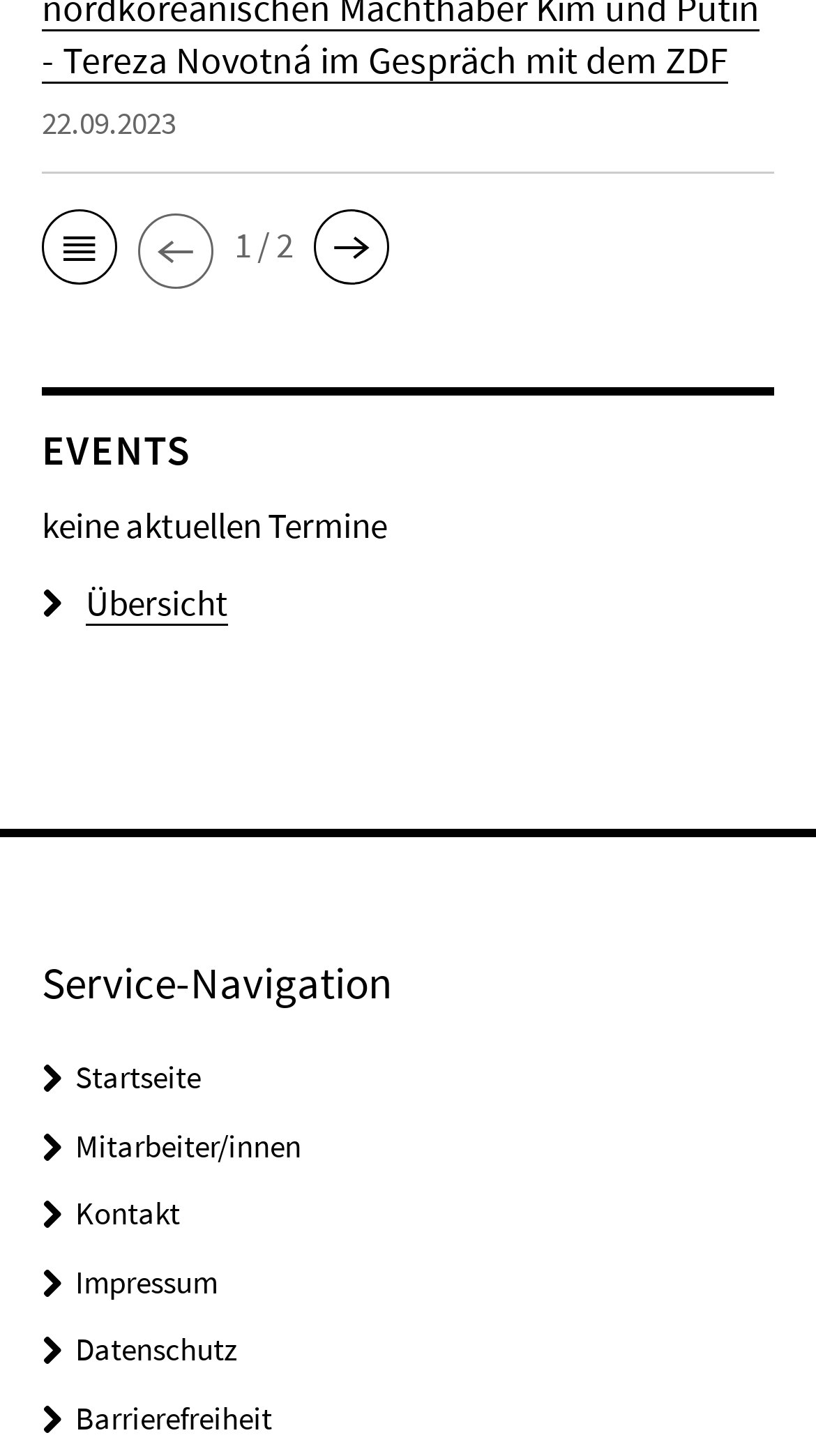What type of content is listed on this page?
Utilize the information in the image to give a detailed answer to the question.

The heading 'EVENTS' suggests that the page is listing events of some kind. The text 'keine aktuellen Termine' which translates to 'no current dates' in English, further supports this conclusion.